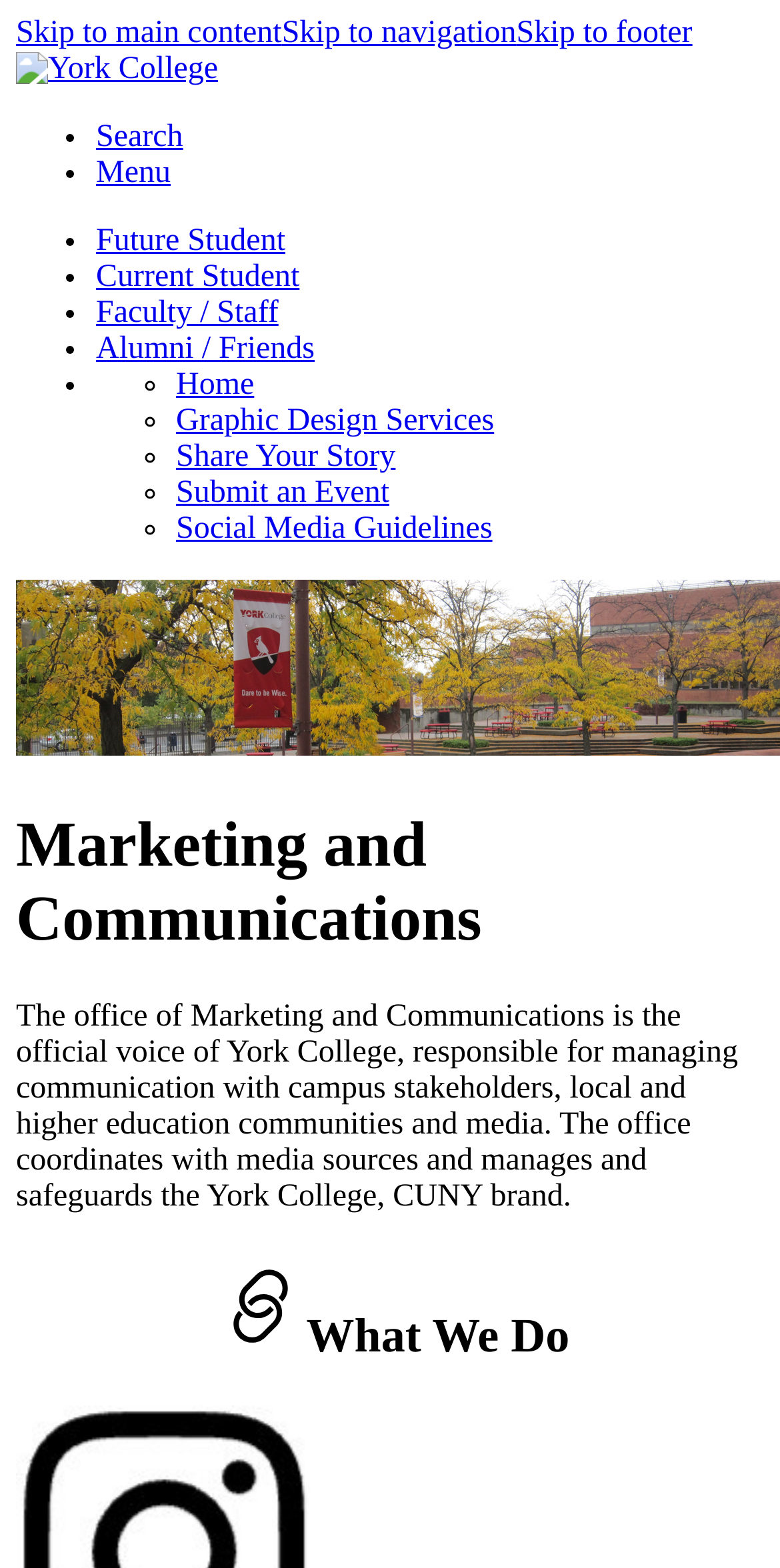Identify the bounding box coordinates of the clickable section necessary to follow the following instruction: "Learn about What We Do". The coordinates should be presented as four float numbers from 0 to 1, i.e., [left, top, right, bottom].

[0.021, 0.8, 0.979, 0.871]